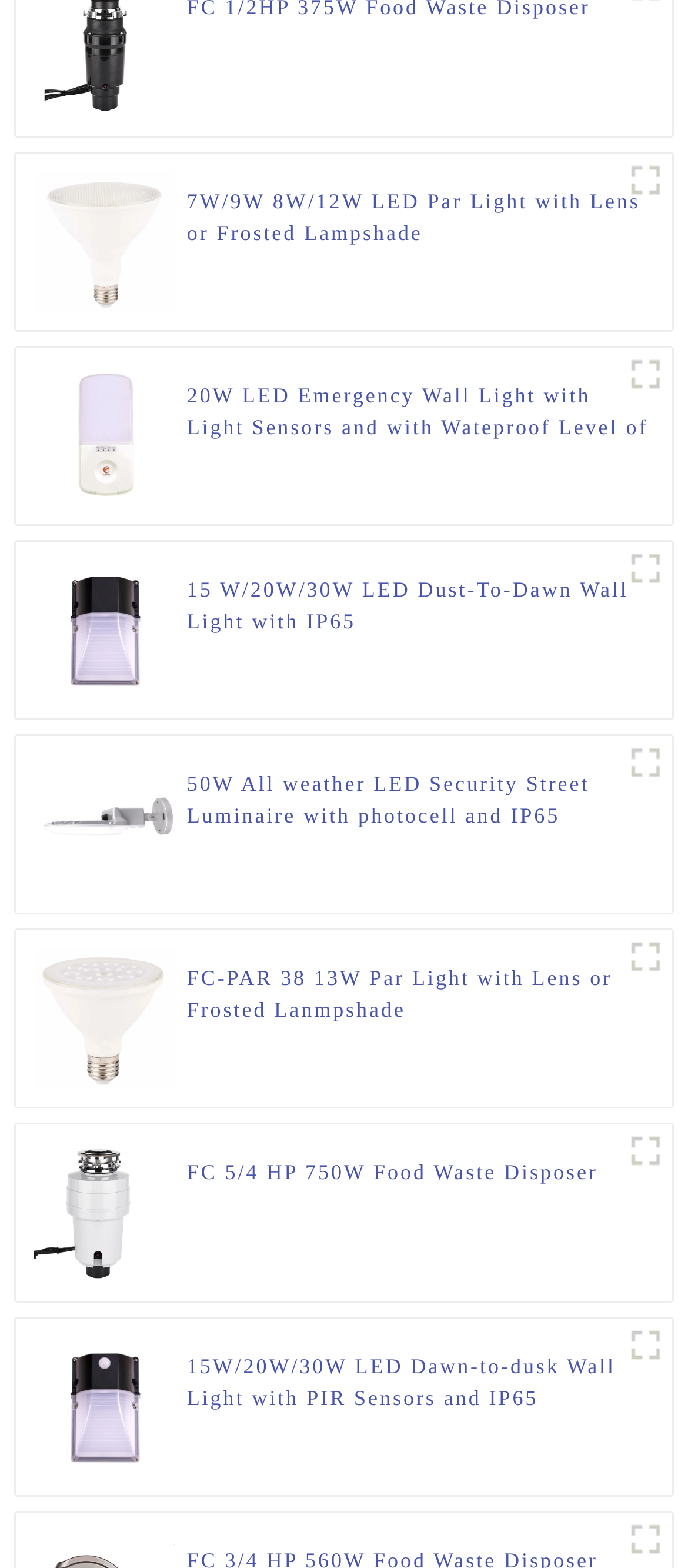Please identify the bounding box coordinates of the area I need to click to accomplish the following instruction: "view product details of FC 5/4 HP 750W Food Waste Disposer".

[0.272, 0.737, 0.869, 0.778]